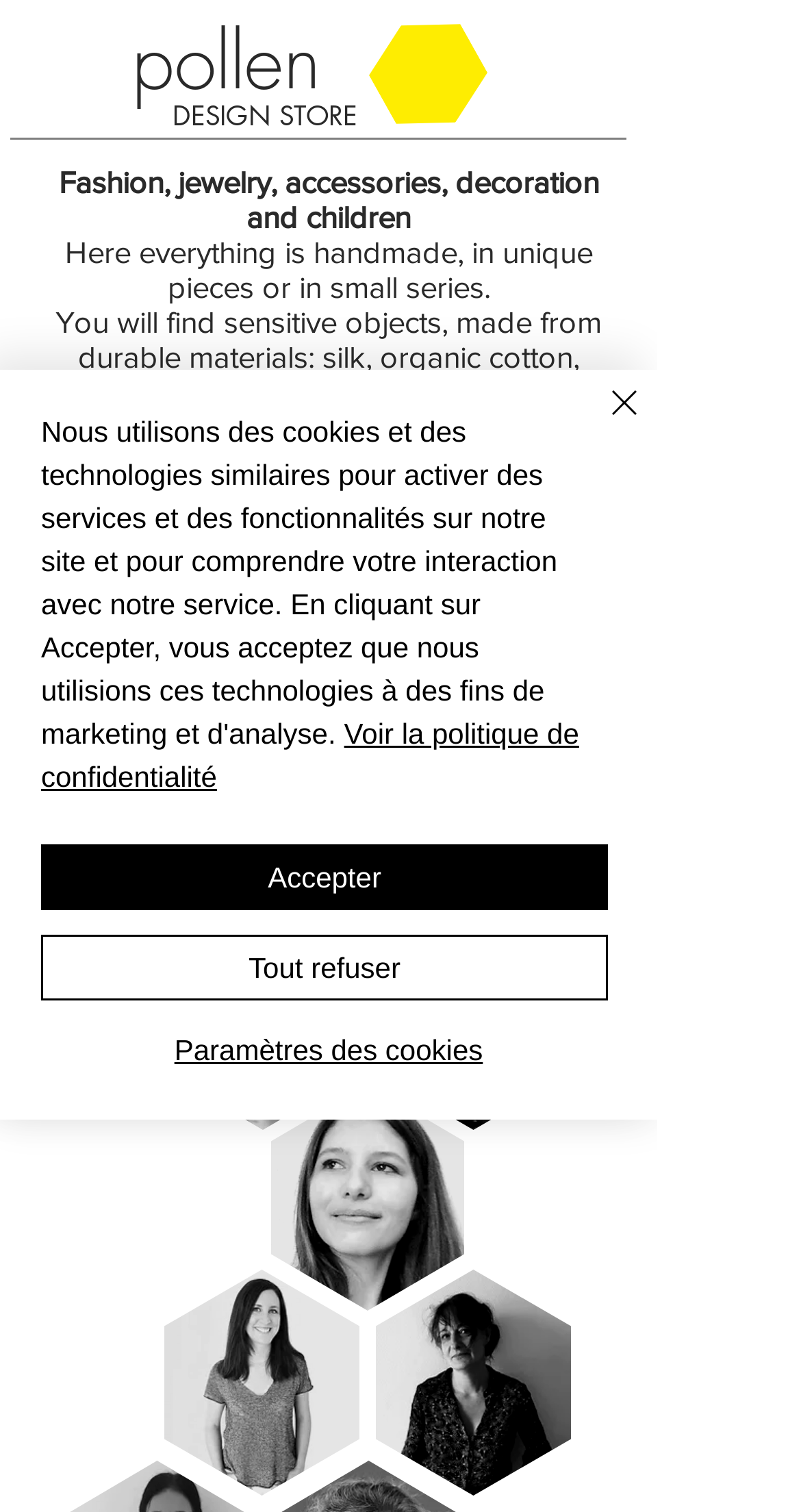Please specify the coordinates of the bounding box for the element that should be clicked to carry out this instruction: "Click on the 'pollen' link". The coordinates must be four float numbers between 0 and 1, formatted as [left, top, right, bottom].

[0.164, 0.014, 0.4, 0.069]